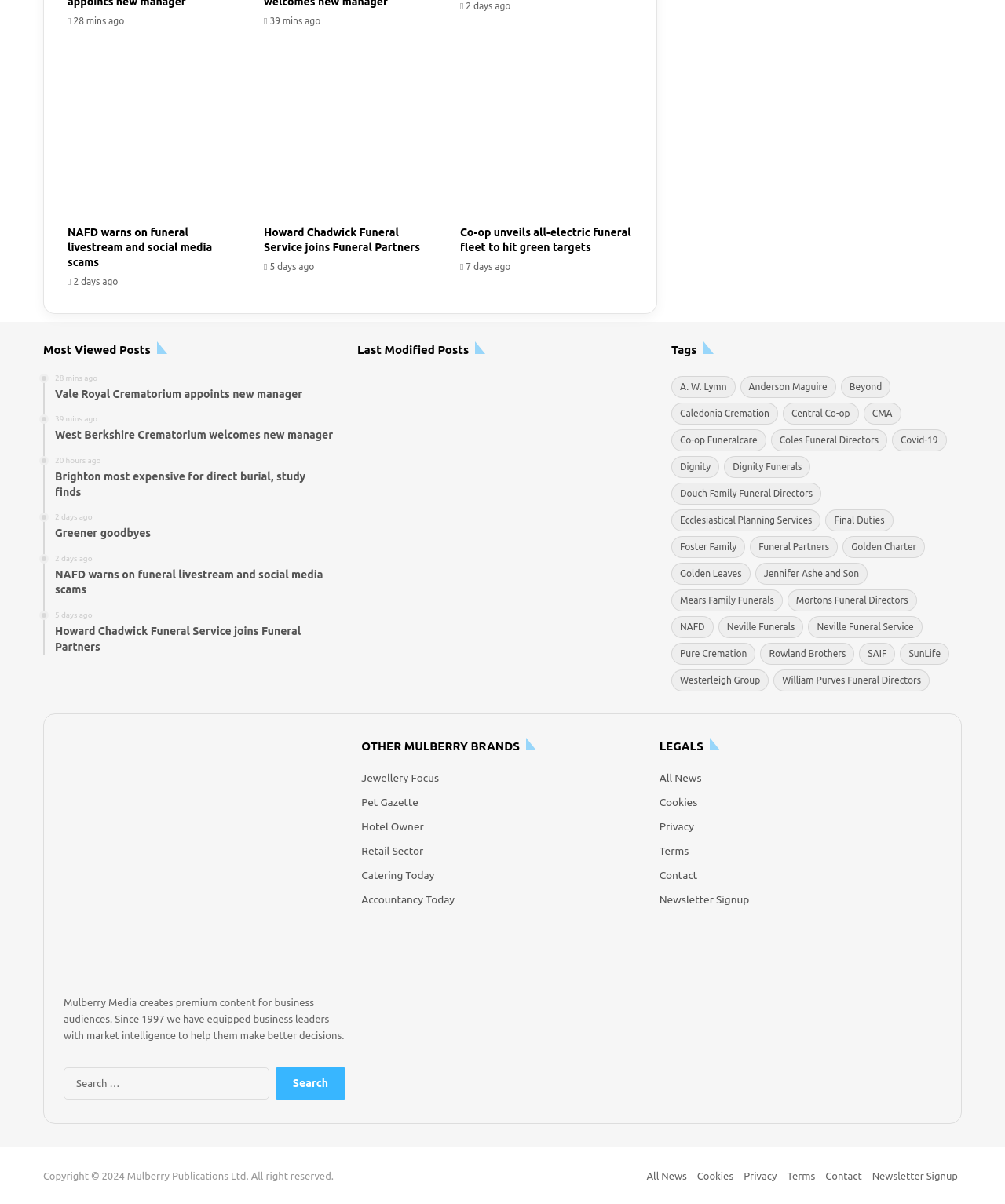Pinpoint the bounding box coordinates of the element to be clicked to execute the instruction: "Learn more about Funeral Partners".

[0.262, 0.037, 0.434, 0.18]